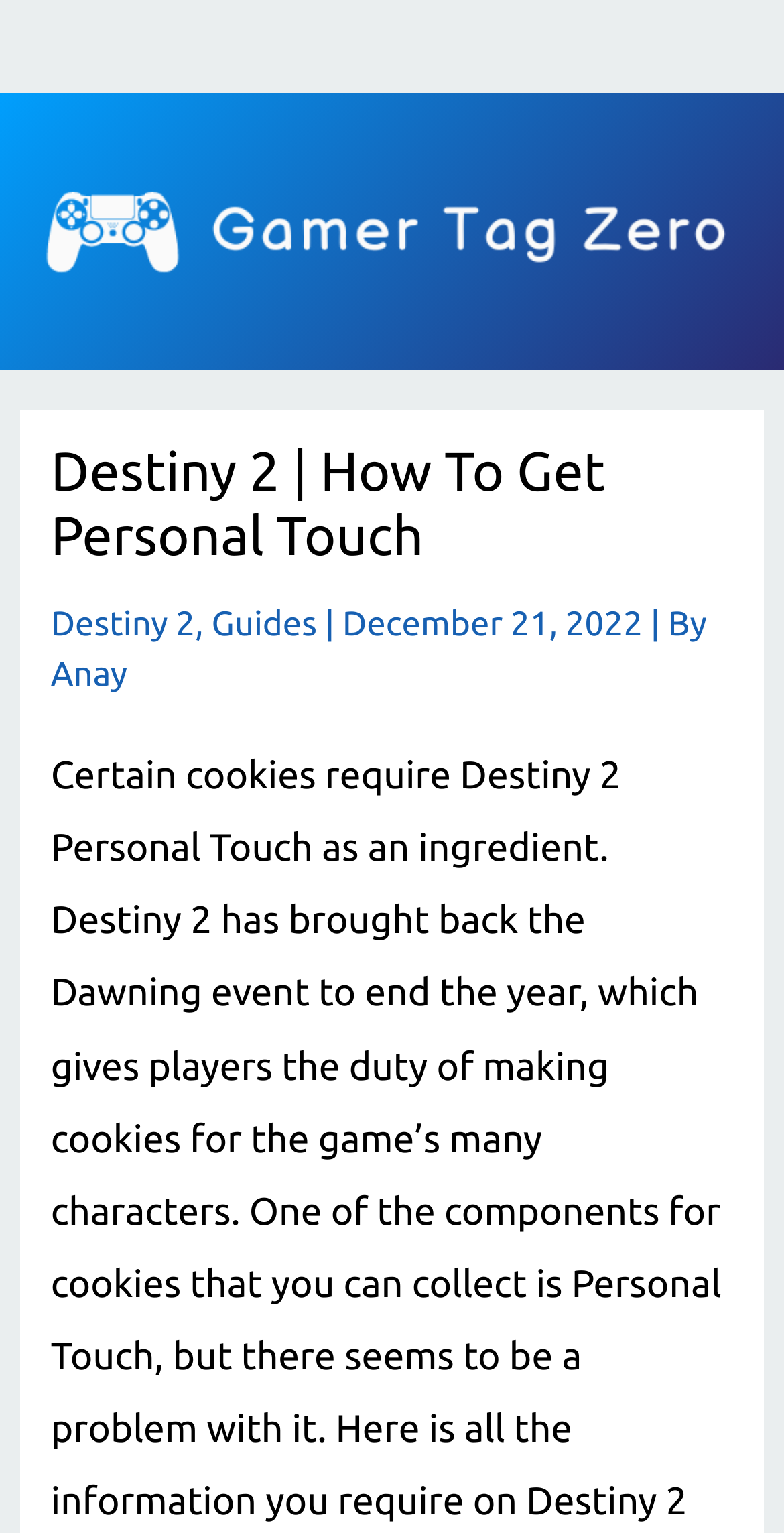Extract the primary headline from the webpage and present its text.

Destiny 2 | How To Get Personal Touch